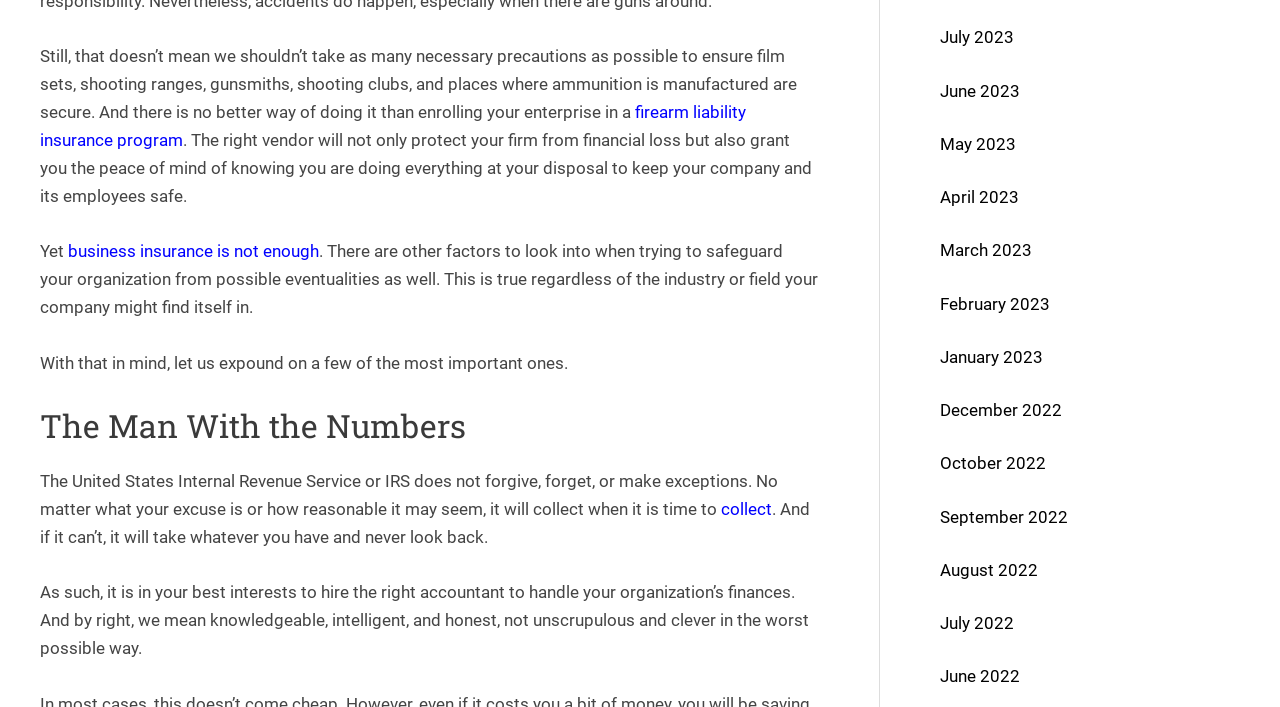Kindly determine the bounding box coordinates for the area that needs to be clicked to execute this instruction: "read more about business insurance is not enough".

[0.053, 0.341, 0.249, 0.37]